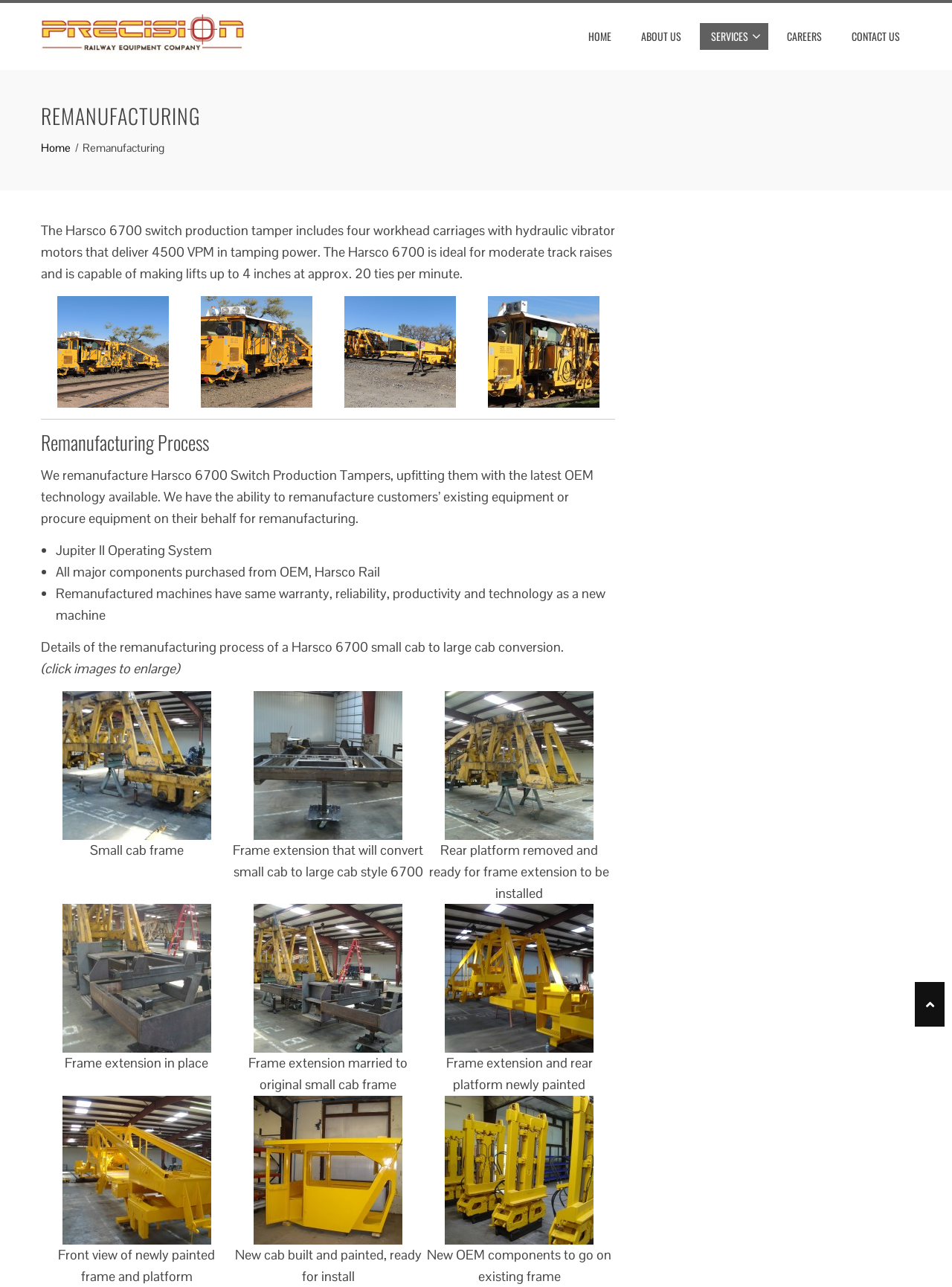How many images are there in the remanufacturing process section?
Craft a detailed and extensive response to the question.

The webpage has a section on the remanufacturing process of a Harsco 6700 small cab to large cab conversion, which includes 9 images with captions, showcasing the different stages of the process.